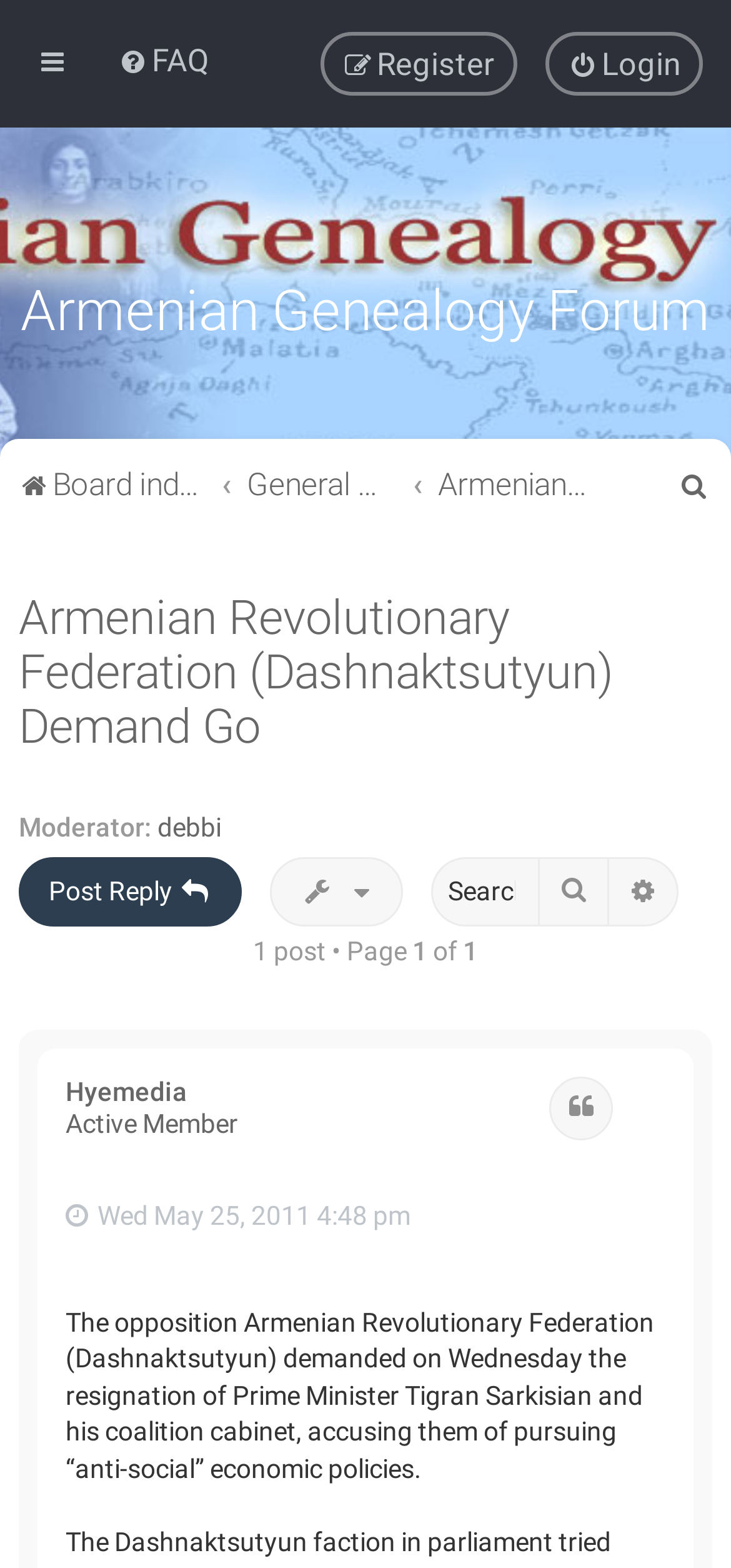Generate a thorough description of the webpage.

The webpage is about the Armenian Genealogy Forum, specifically discussing the Armenian Revolutionary Federation (Dashnaktsutyun) and their demand for the resignation of Prime Minister Tigran Sarkisian and his coalition cabinet. 

At the top of the page, there is a horizontal menubar with links to "FAQ", "Login", and "Register". Below this, there is a heading that reads "Armenian Genealogy Forum". 

Another horizontal menubar is located below, containing links to "Board index", "General Armenian", "Armenian News", and a search function. 

The main content of the page is divided into sections. The first section has a heading that reads "Armenian Revolutionary Federation (Dashnaktsutyun) Demand Go" and contains a link to the same title. Below this, there is a moderator's name, "debbi", and a link to "Post Reply". 

To the right of the moderator's name, there is a "Topic tools" section and a search function with a search box and a button. 

Below this, there is a section that displays the number of posts and the current page number. 

The main article is located below, which discusses the Armenian Revolutionary Federation's demand for the resignation of the Prime Minister and his cabinet. 

On the right side of the article, there is a description list with a link to "Hyemedia" and a description of the user's status as an "Active Member". 

Below the article, there are links to "Quote" and a timestamp of when the post was made.